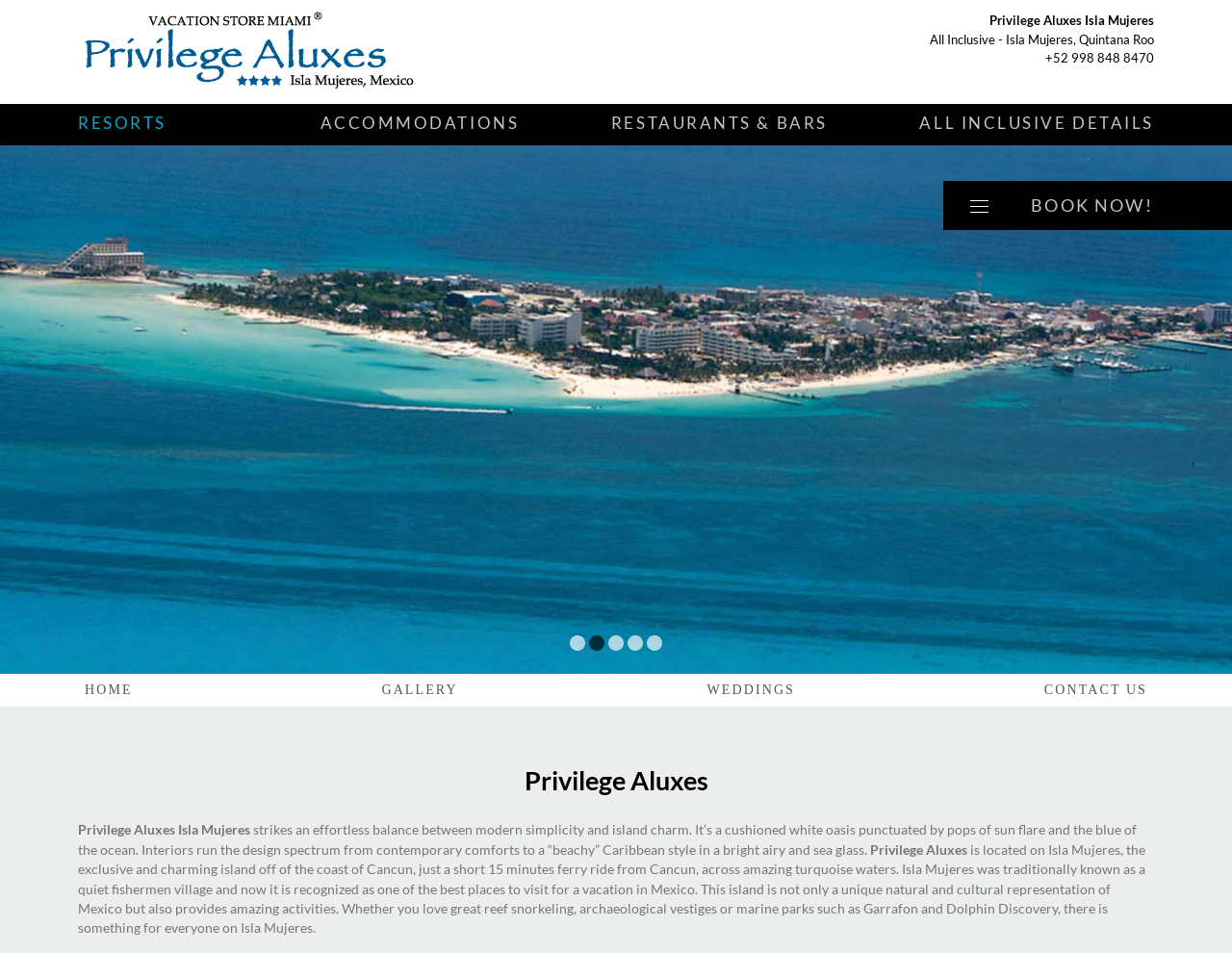Find and indicate the bounding box coordinates of the region you should select to follow the given instruction: "View the GALLERY".

[0.304, 0.707, 0.377, 0.742]